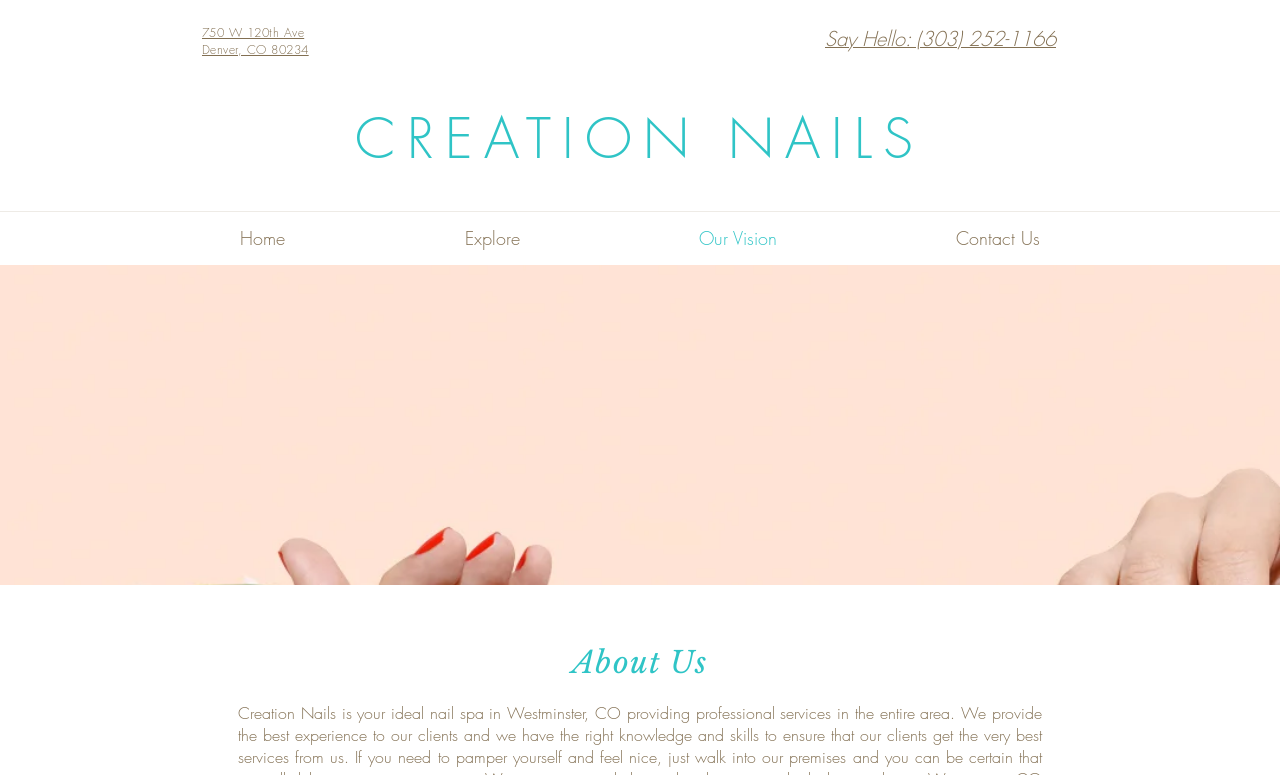Determine the bounding box for the described UI element: "Say Hello: (303) 252-1166".

[0.645, 0.04, 0.825, 0.065]